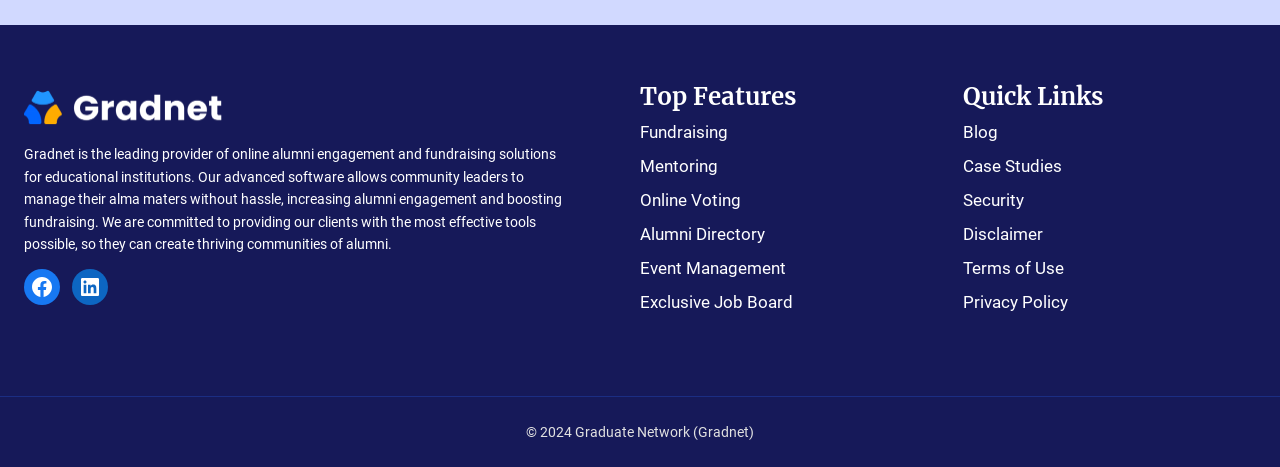What is the purpose of Gradnet?
Please provide a single word or phrase as your answer based on the image.

Alumni engagement and fundraising